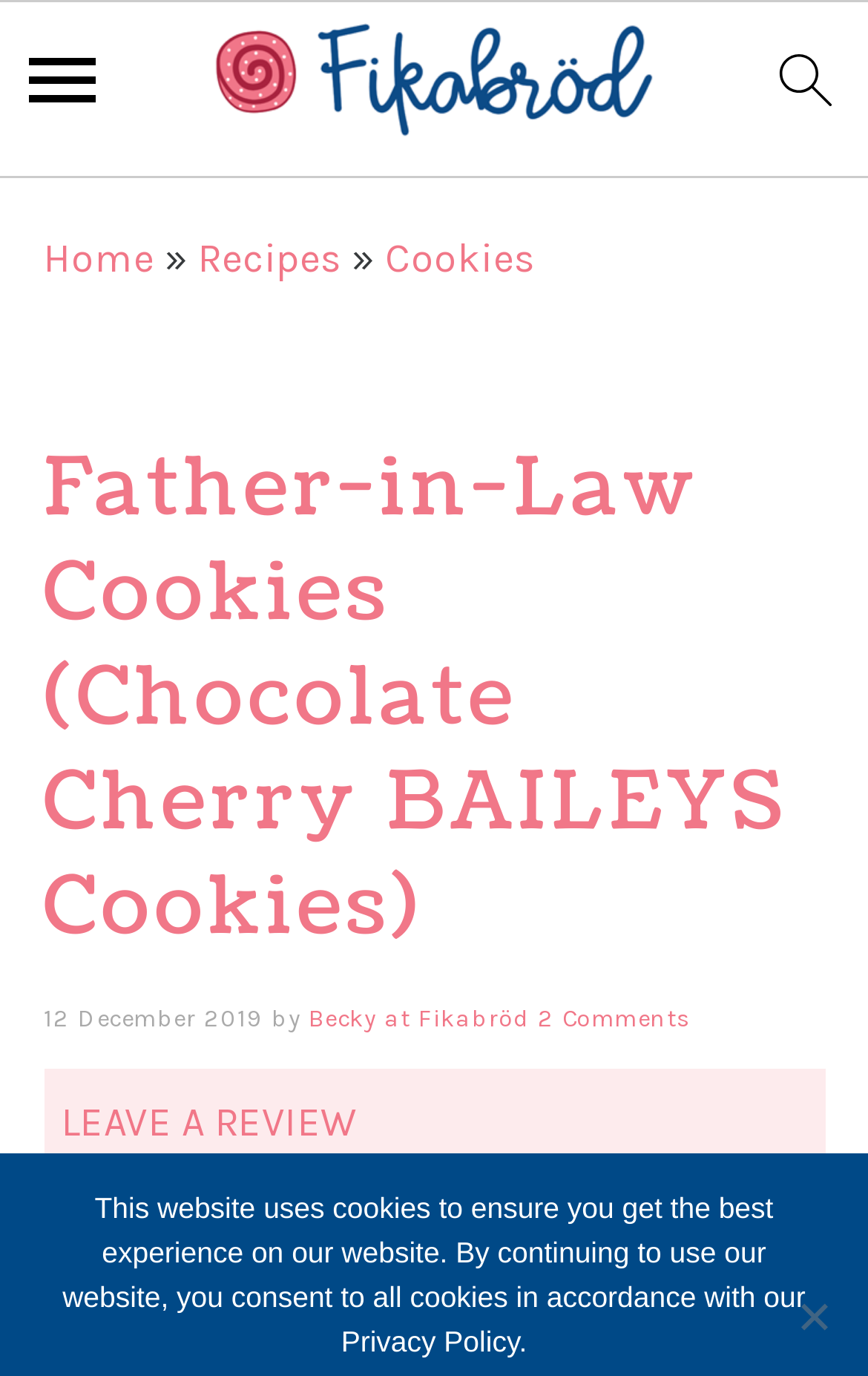What is the date the recipe was published?
Could you give a comprehensive explanation in response to this question?

The date the recipe was published can be found by looking at the time element below the main heading, which says '12 December 2019'. This indicates that the recipe was published on 12 December 2019.